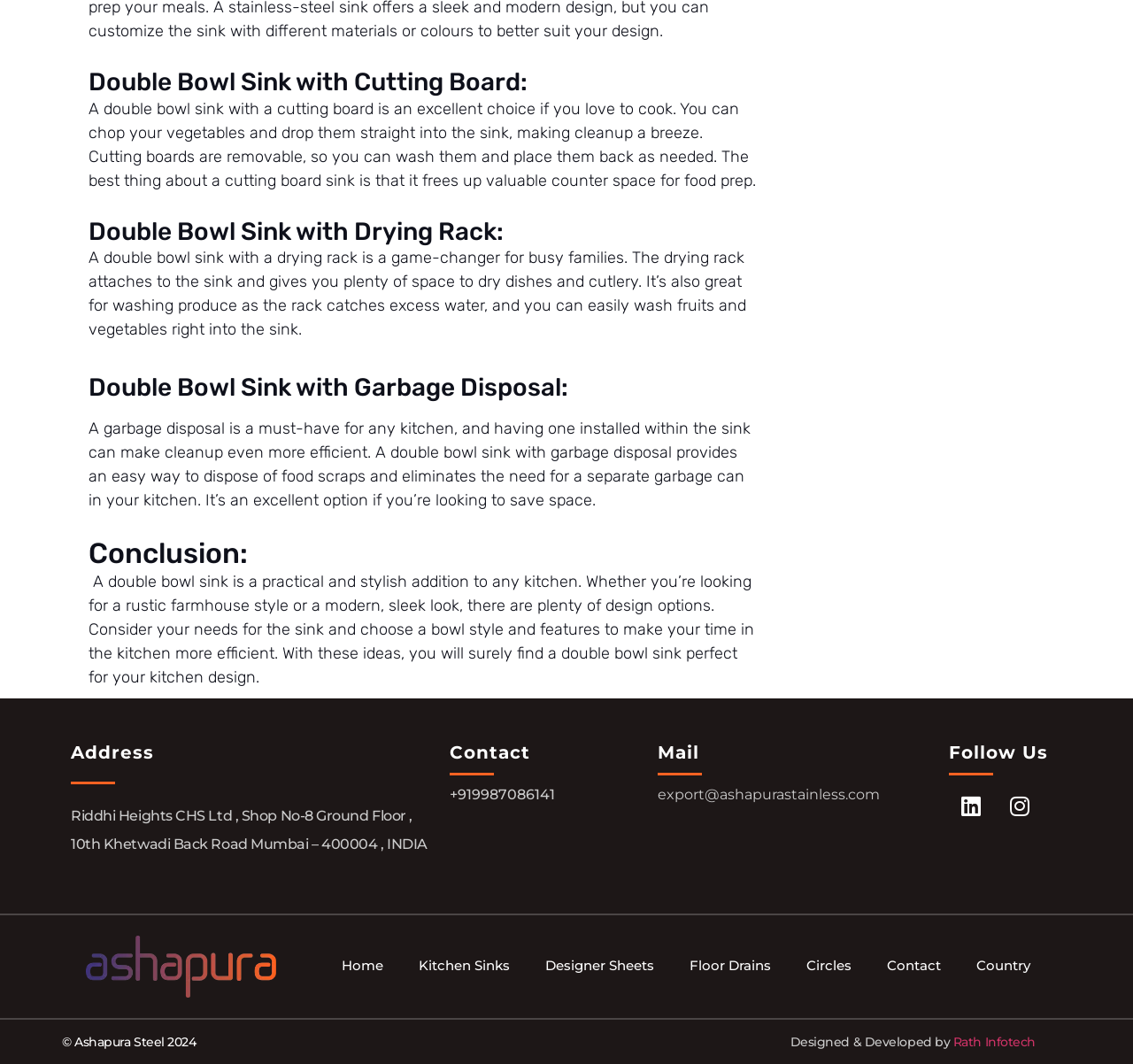What is the name of the company that designed and developed this webpage?
Please answer the question with a detailed and comprehensive explanation.

The name of the company is mentioned in the footer section of the webpage, which credits them for designing and developing the website.